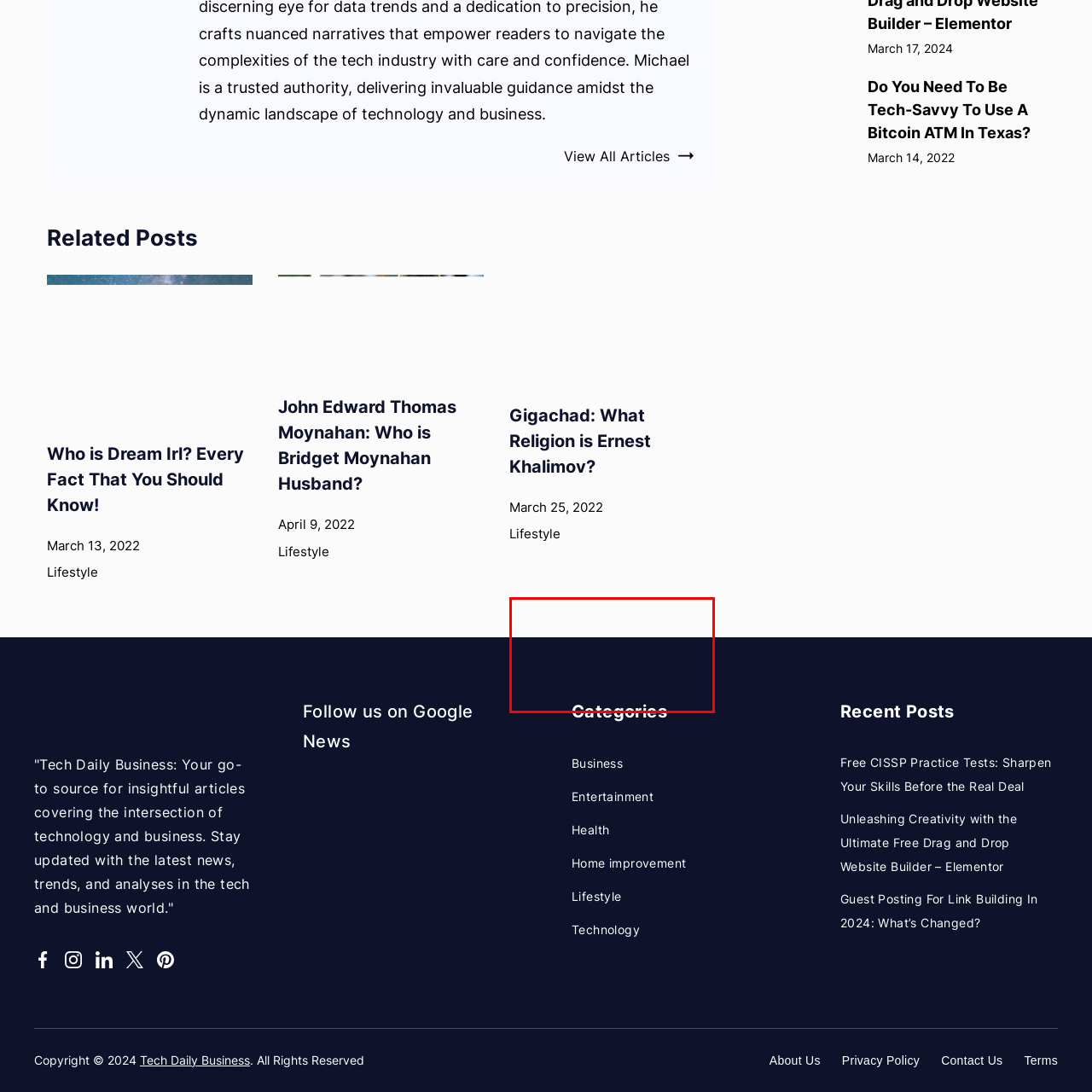What is the design aim of the 'Categories' element?
Observe the part of the image inside the red bounding box and answer the question concisely with one word or a short phrase.

Facilitate easy navigation